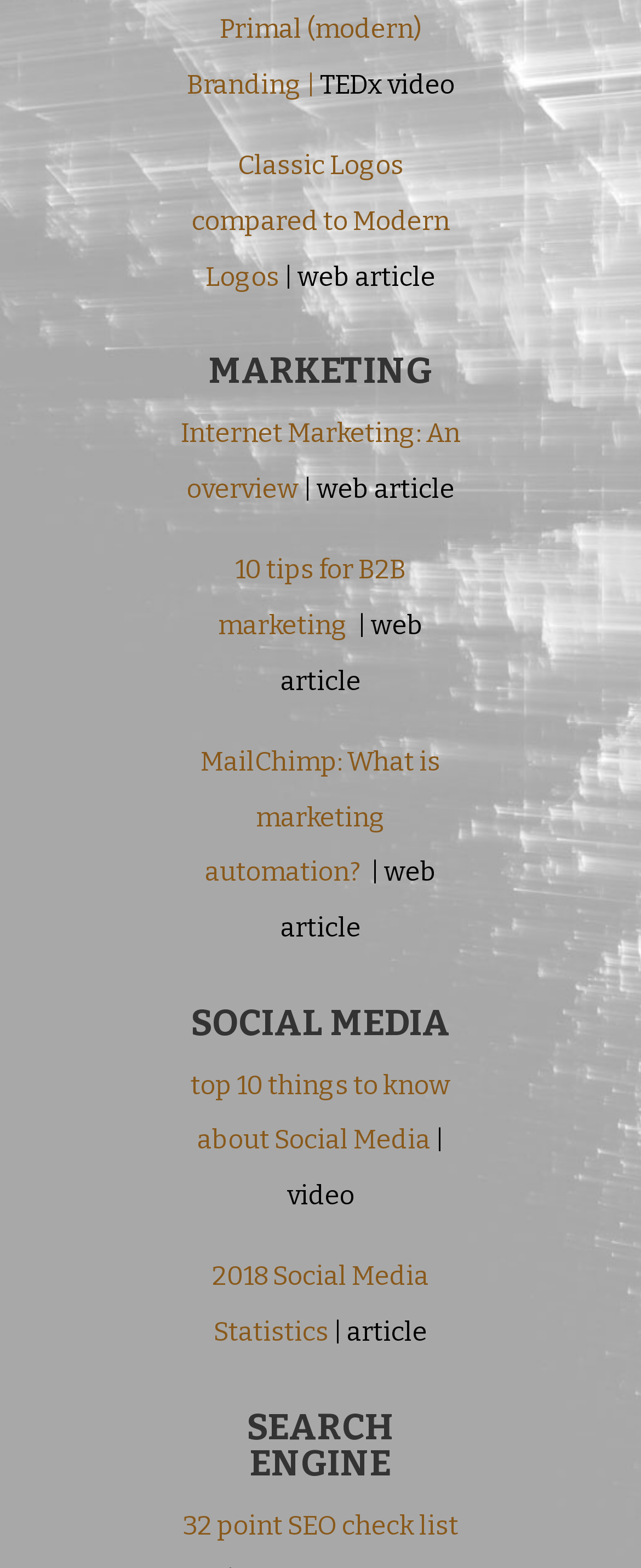Identify the bounding box for the UI element described as: "MailChimp: What is marketing automation?". The coordinates should be four float numbers between 0 and 1, i.e., [left, top, right, bottom].

[0.313, 0.476, 0.687, 0.566]